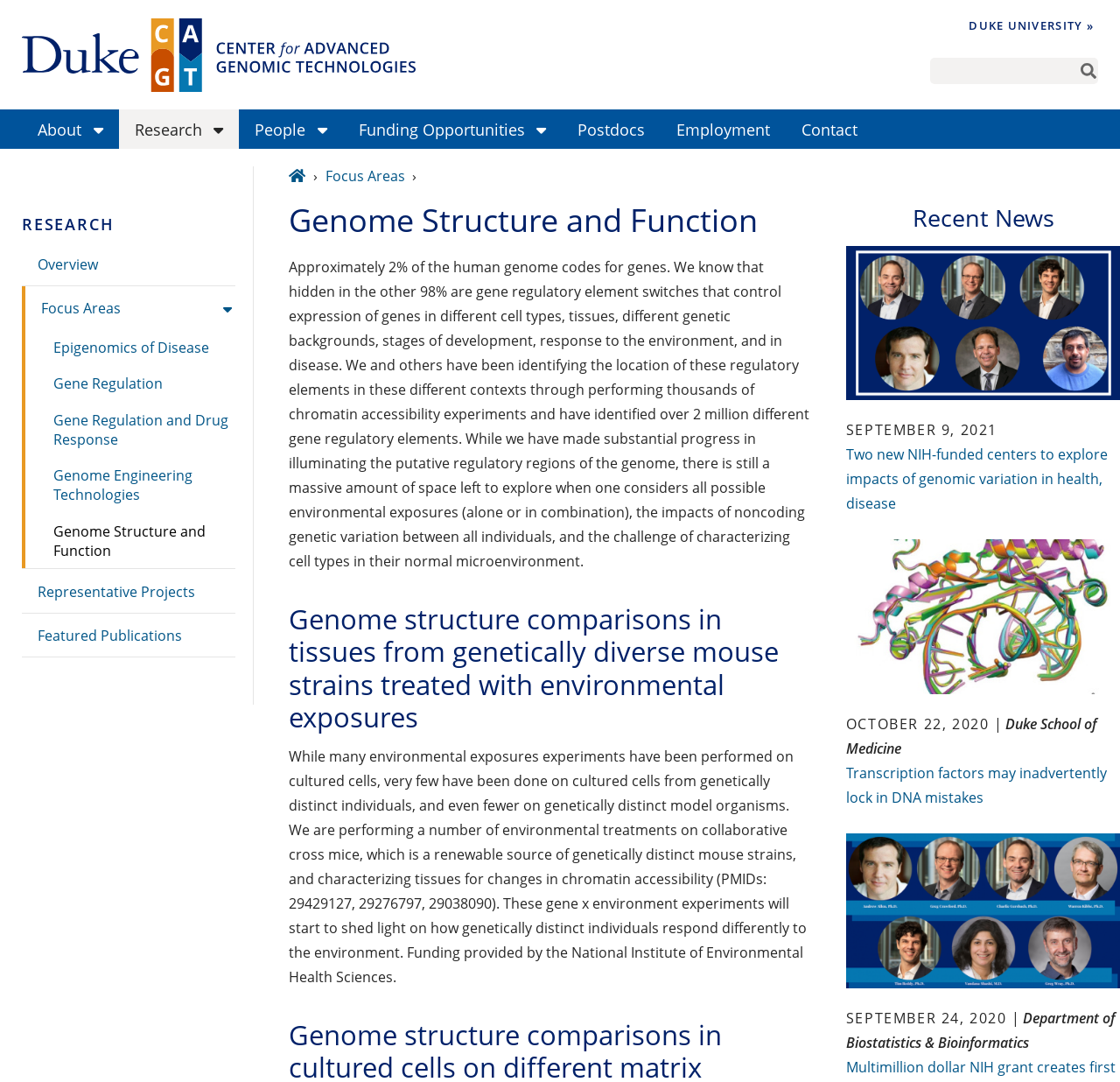What is the source of funding for the environmental treatments on collaborative cross mice?
Look at the screenshot and provide an in-depth answer.

I examined the StaticText element with a bounding box coordinate of [0.258, 0.69, 0.72, 0.911]. The text mentions that the funding for the environmental treatments on collaborative cross mice is provided by the National Institute of Environmental Health Sciences.